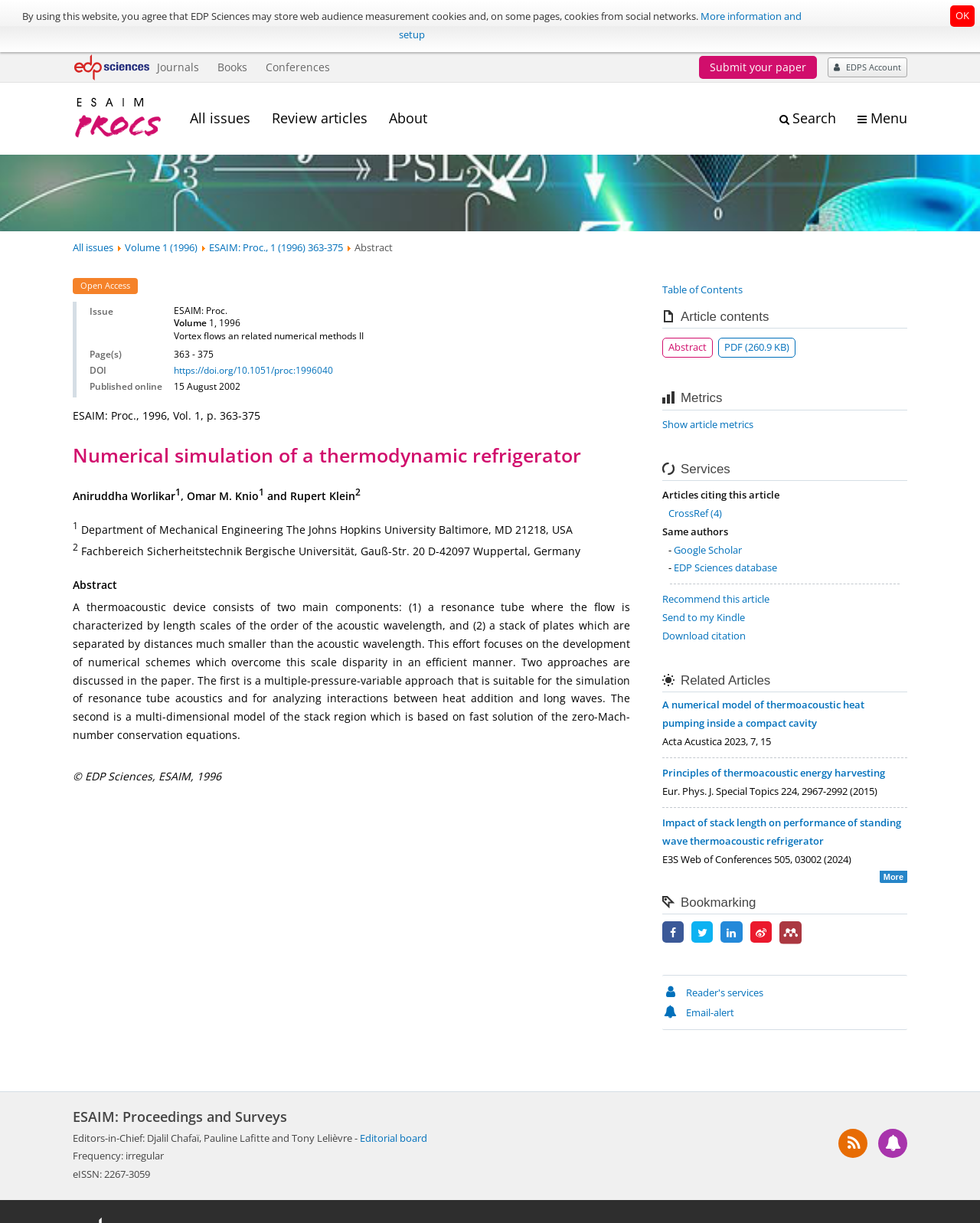Pinpoint the bounding box coordinates of the clickable area necessary to execute the following instruction: "Access School E-Mail". The coordinates should be given as four float numbers between 0 and 1, namely [left, top, right, bottom].

None